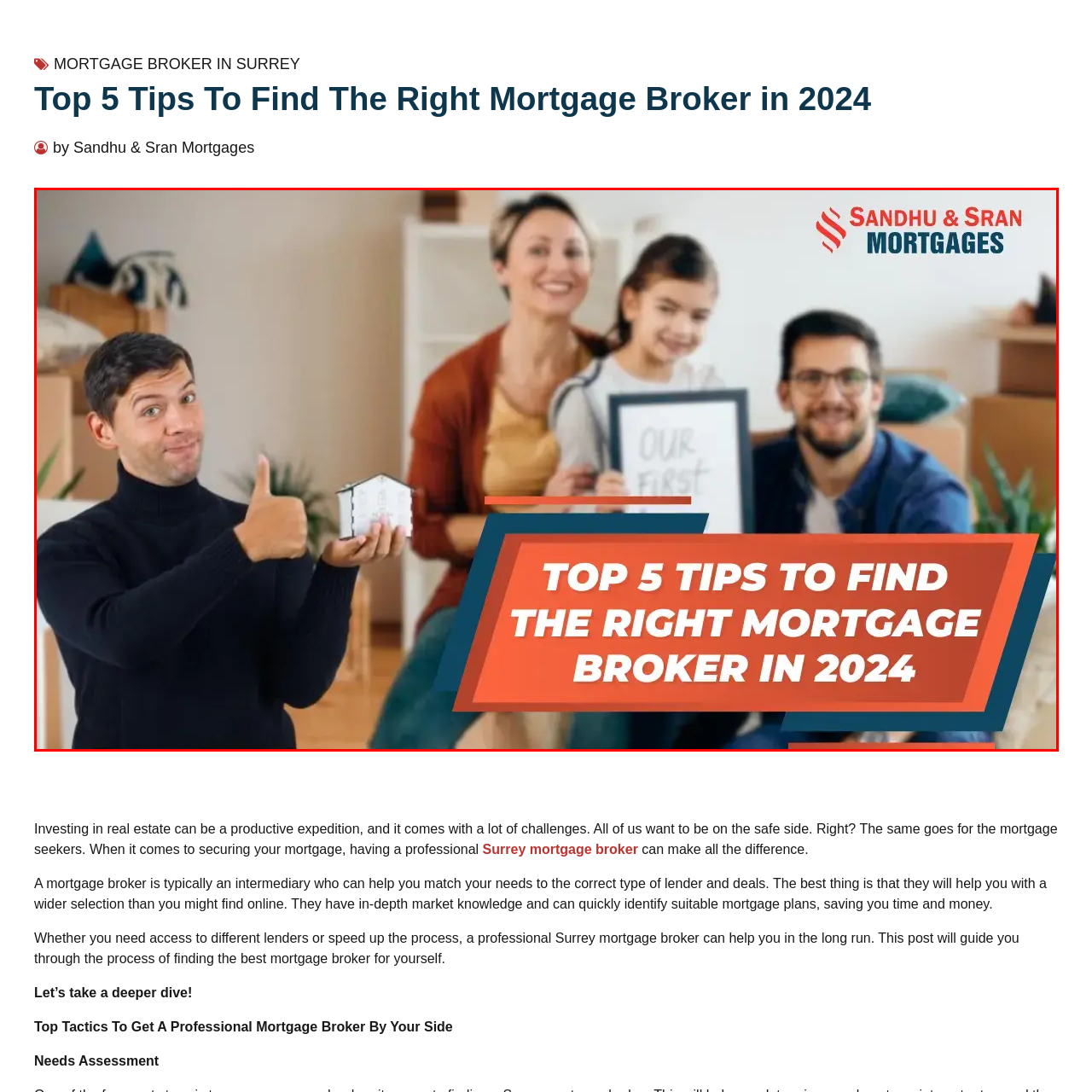How many people are in the image?
Look at the image highlighted by the red bounding box and answer the question with a single word or brief phrase.

4